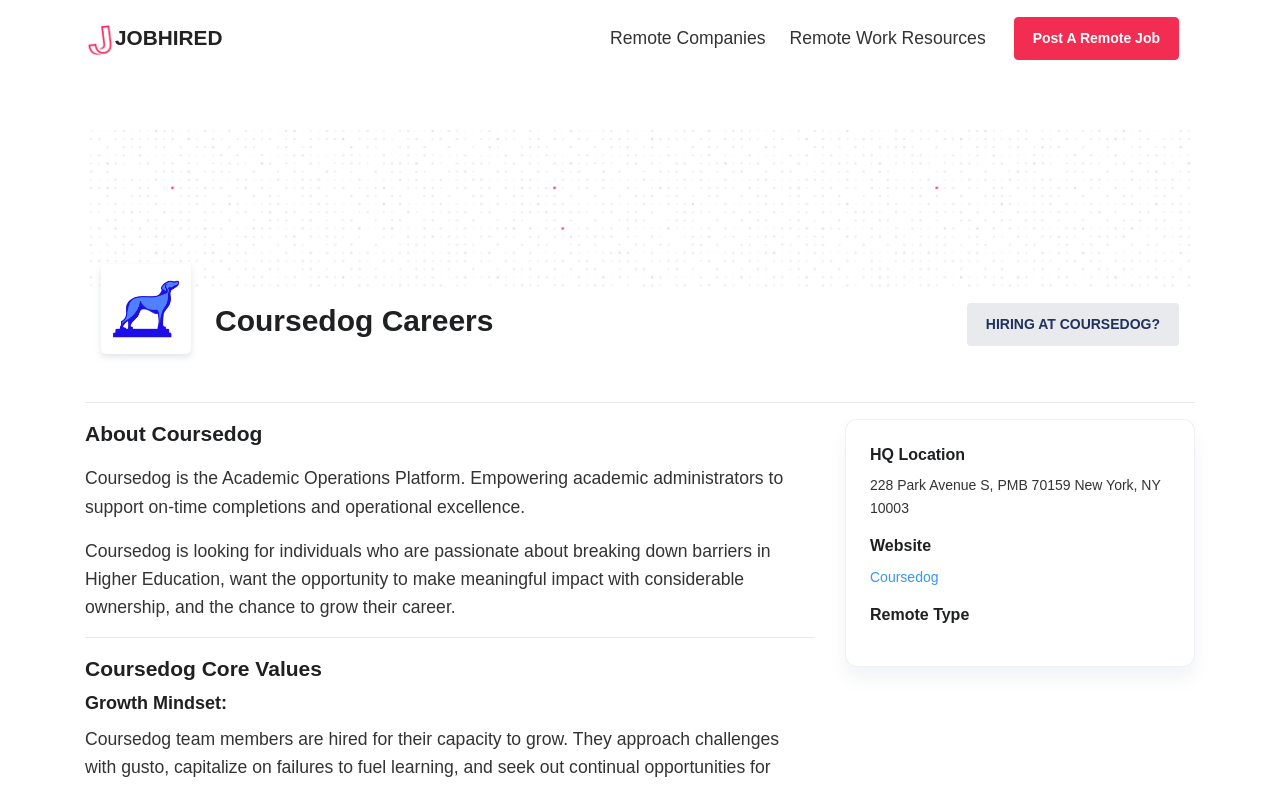Please provide a comprehensive response to the question based on the details in the image: What is the purpose of Coursedog?

According to the webpage, Coursedog is the Academic Operations Platform that empowers academic administrators to support on-time completions and operational excellence, which suggests that the purpose of Coursedog is to support on-time completions.